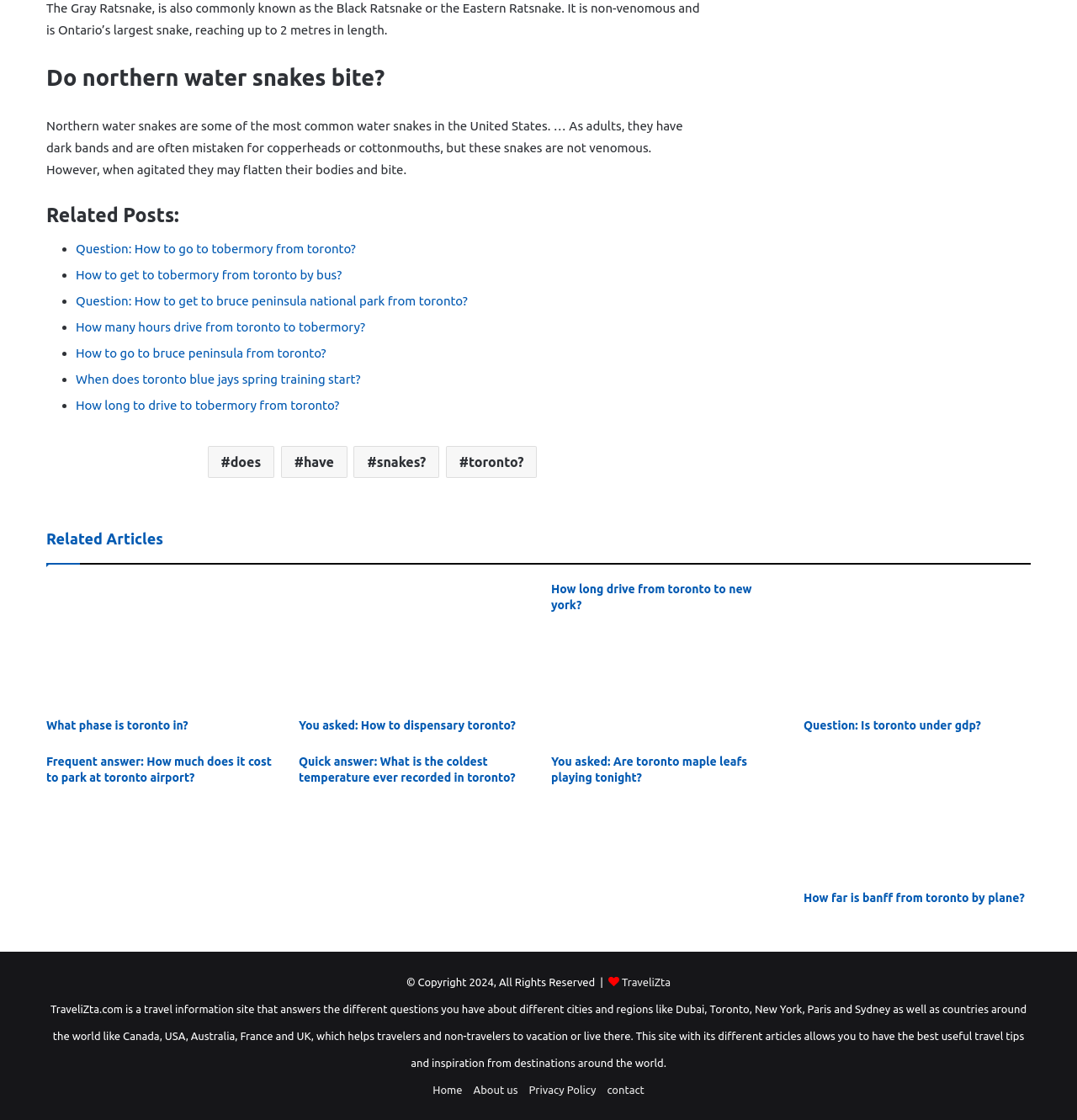Based on the image, give a detailed response to the question: What is the purpose of the website?

The website's purpose is to provide travel information and answer questions about different cities and regions, helping travelers and non-travelers to plan their trips or live in those areas.